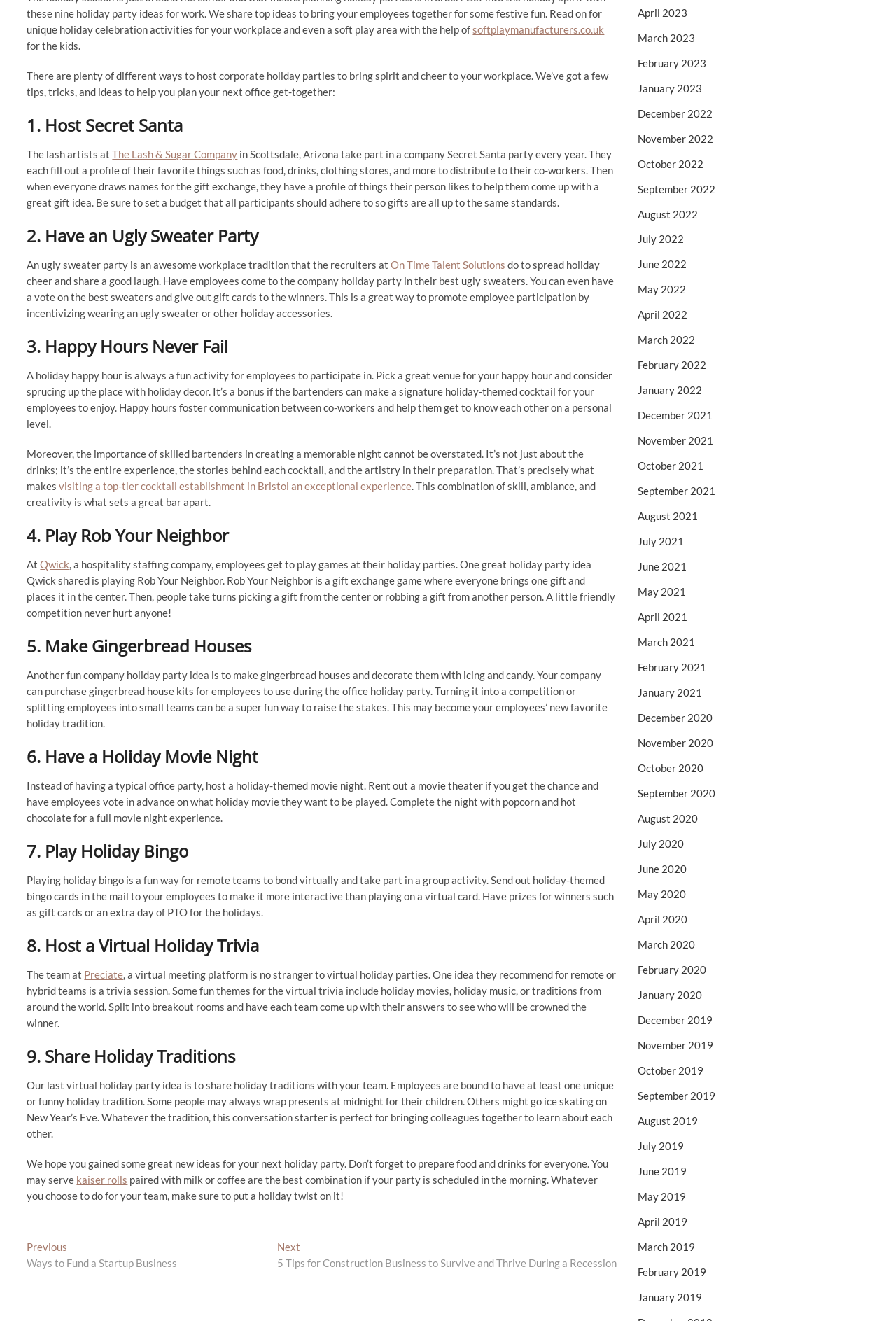Can you identify the bounding box coordinates of the clickable region needed to carry out this instruction: 'click on 'Posts''? The coordinates should be four float numbers within the range of 0 to 1, stated as [left, top, right, bottom].

[0.03, 0.938, 0.688, 0.965]